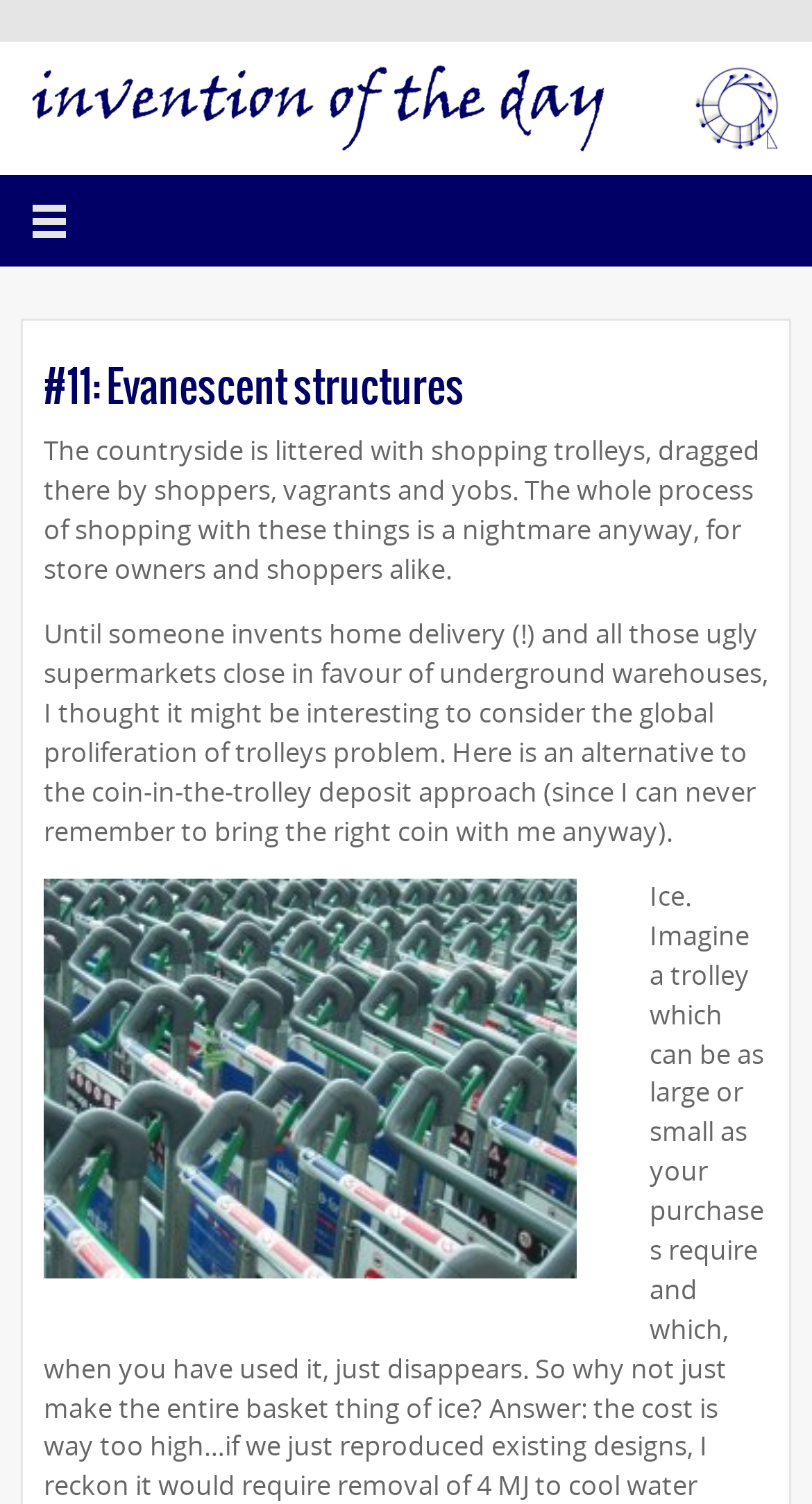Describe all the key features and sections of the webpage thoroughly.

The webpage is titled "Invention Of The Day - Page 281 of 282" and features an image with the same title at the top, taking up most of the width. Below the image, there is a button with an icon, situated at the top-left corner of the page. 

To the right of the button, there is a header section that spans almost the entire width of the page. Within this section, there is a heading that reads "#11: Evanescent structures", which is also a clickable link. 

Below the heading, there are two blocks of text. The first block describes the problem of shopping trolleys littering the countryside and the difficulties of shopping with them. The second block of text proposes an alternative solution to the coin-in-the-trolley deposit approach and mentions the idea of home delivery. 

To the right of the second block of text, there is an image of shopping trolleys, which takes up about a quarter of the page's width.